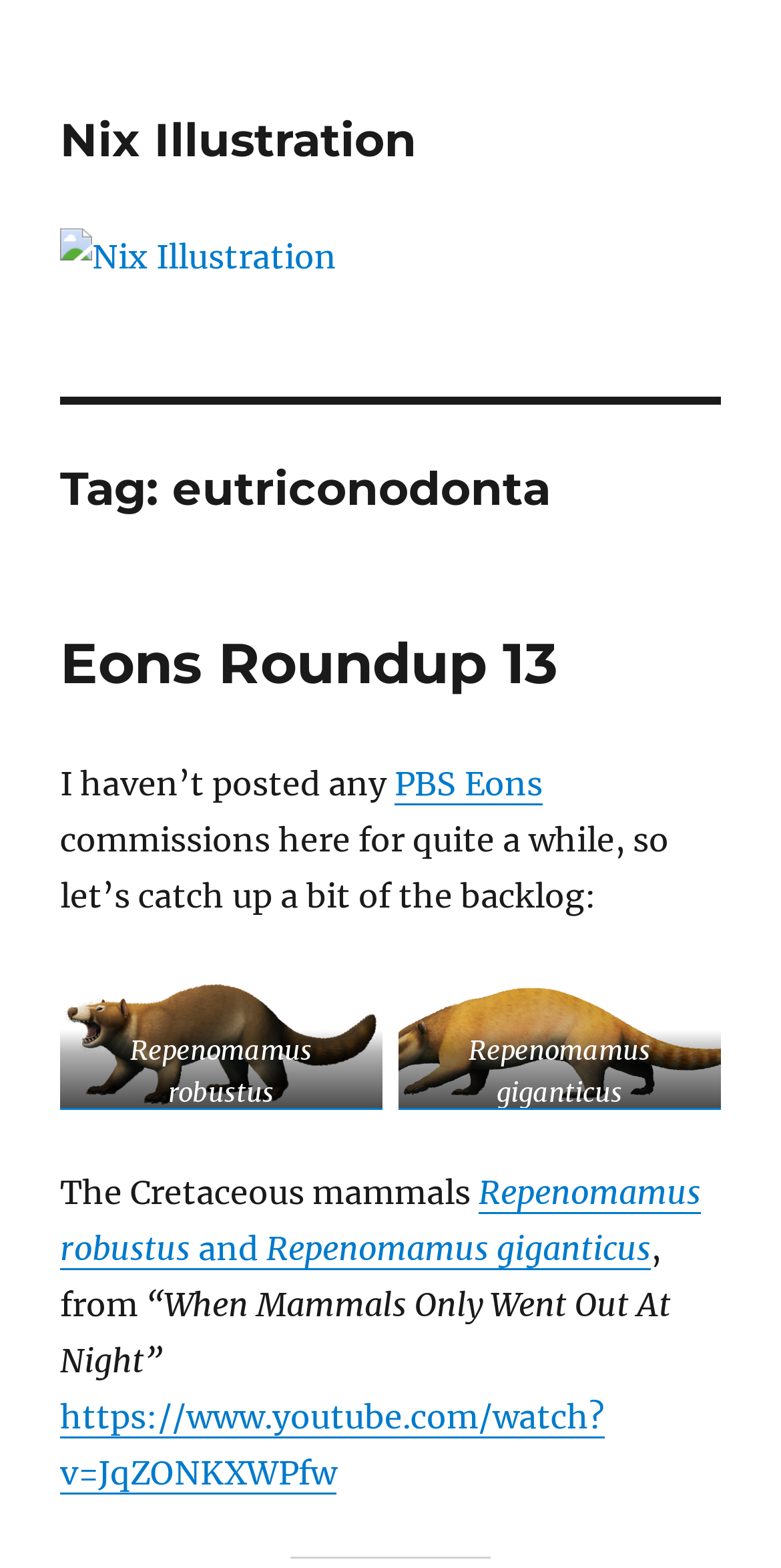Using the elements shown in the image, answer the question comprehensively: What is the title of the YouTube video mentioned?

The title of the YouTube video can be found in the text '“When Mammals Only Went Out At Night”', which is a link to the video.